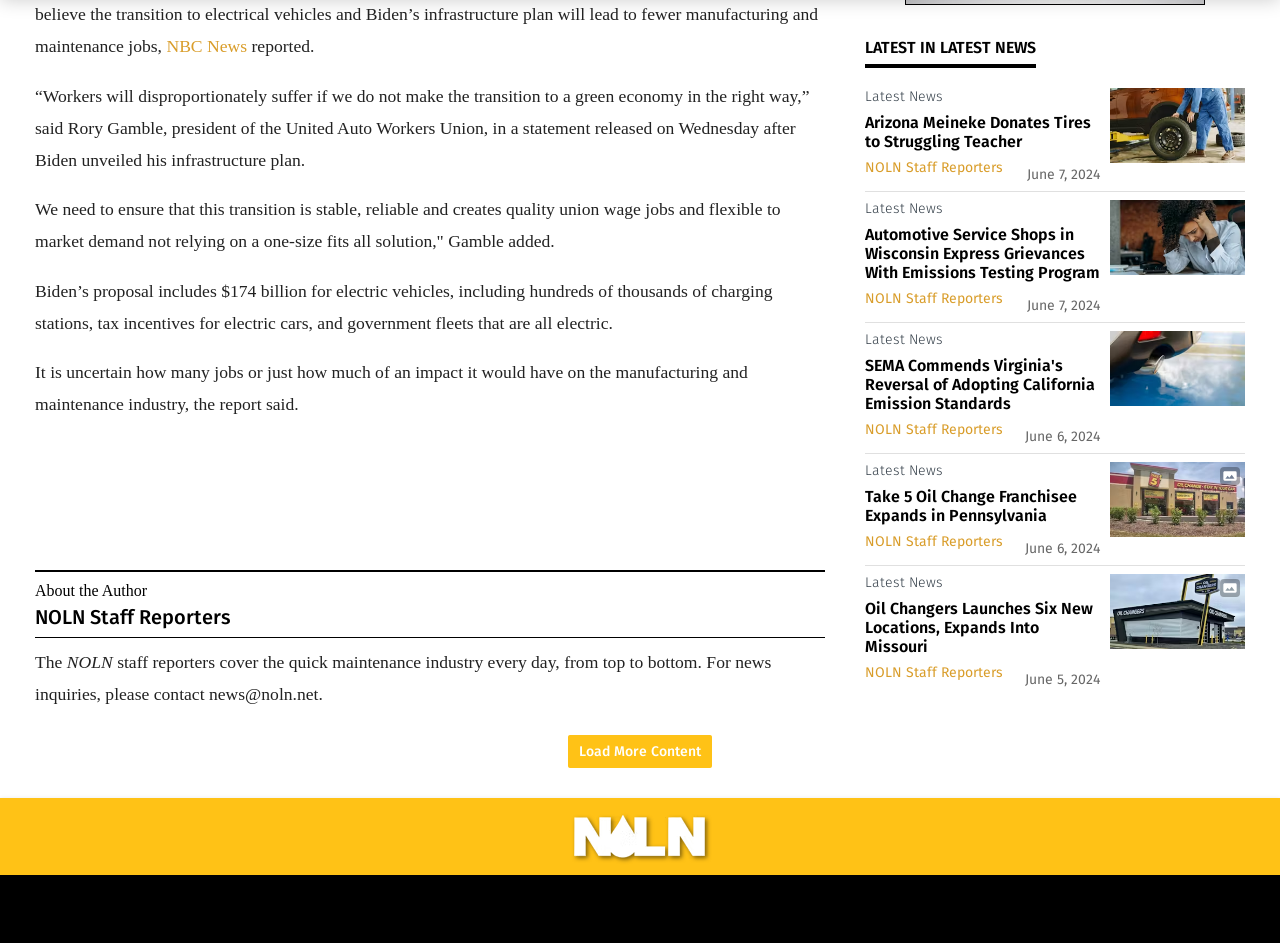Specify the bounding box coordinates of the region I need to click to perform the following instruction: "Go to previous post". The coordinates must be four float numbers in the range of 0 to 1, i.e., [left, top, right, bottom].

None